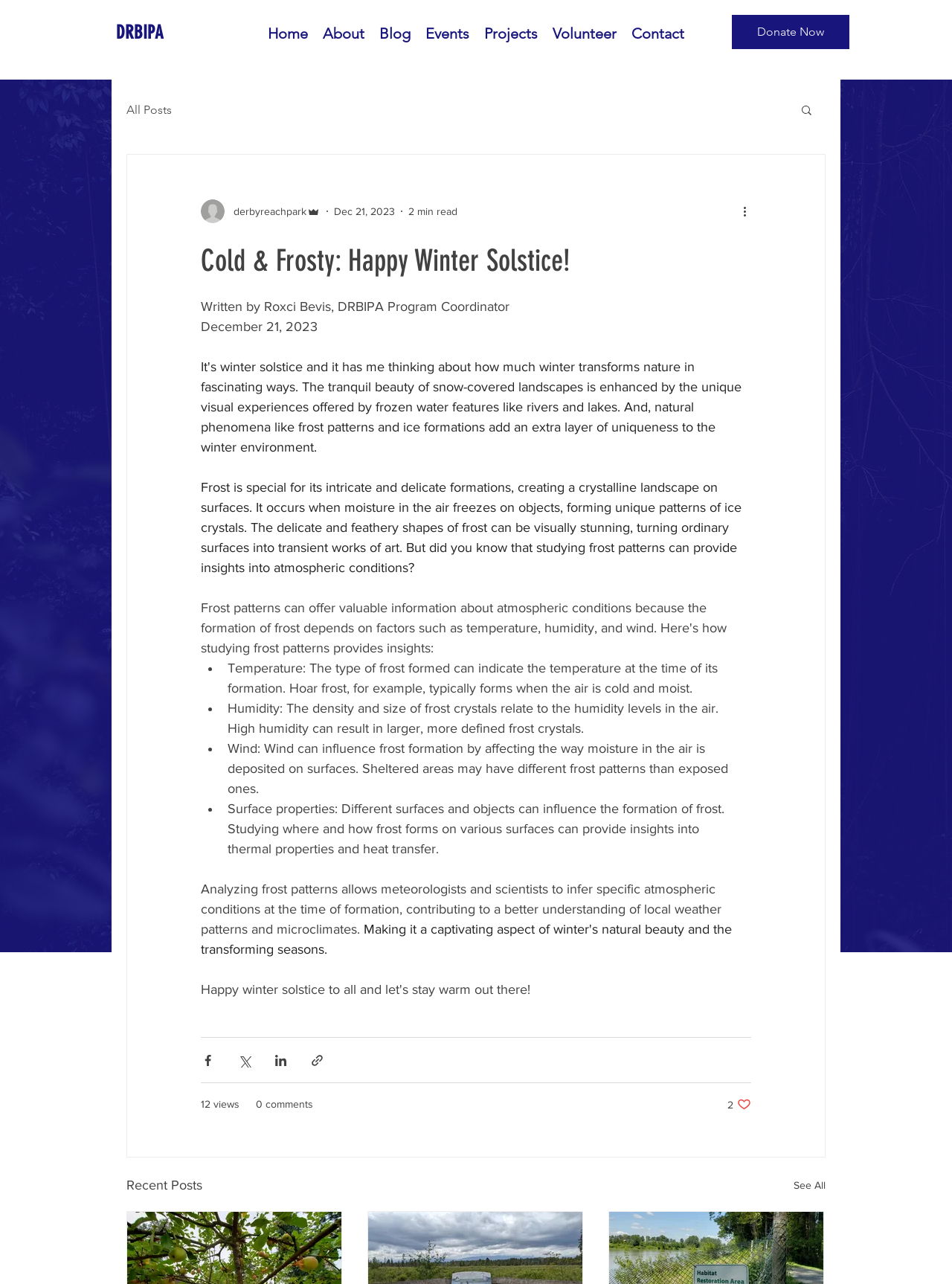What is the author of the blog post? Refer to the image and provide a one-word or short phrase answer.

Roxci Bevis